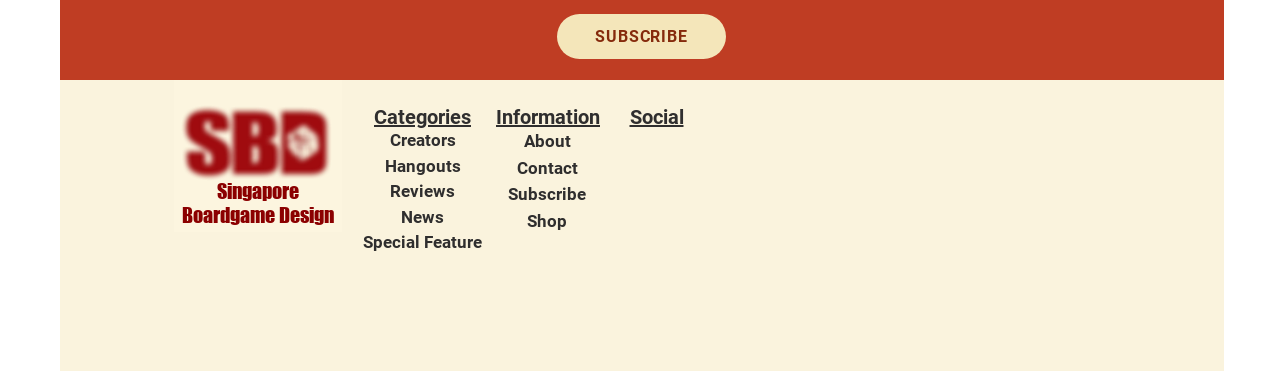Please give a one-word or short phrase response to the following question: 
What is the logo image filename?

logo inverted.png